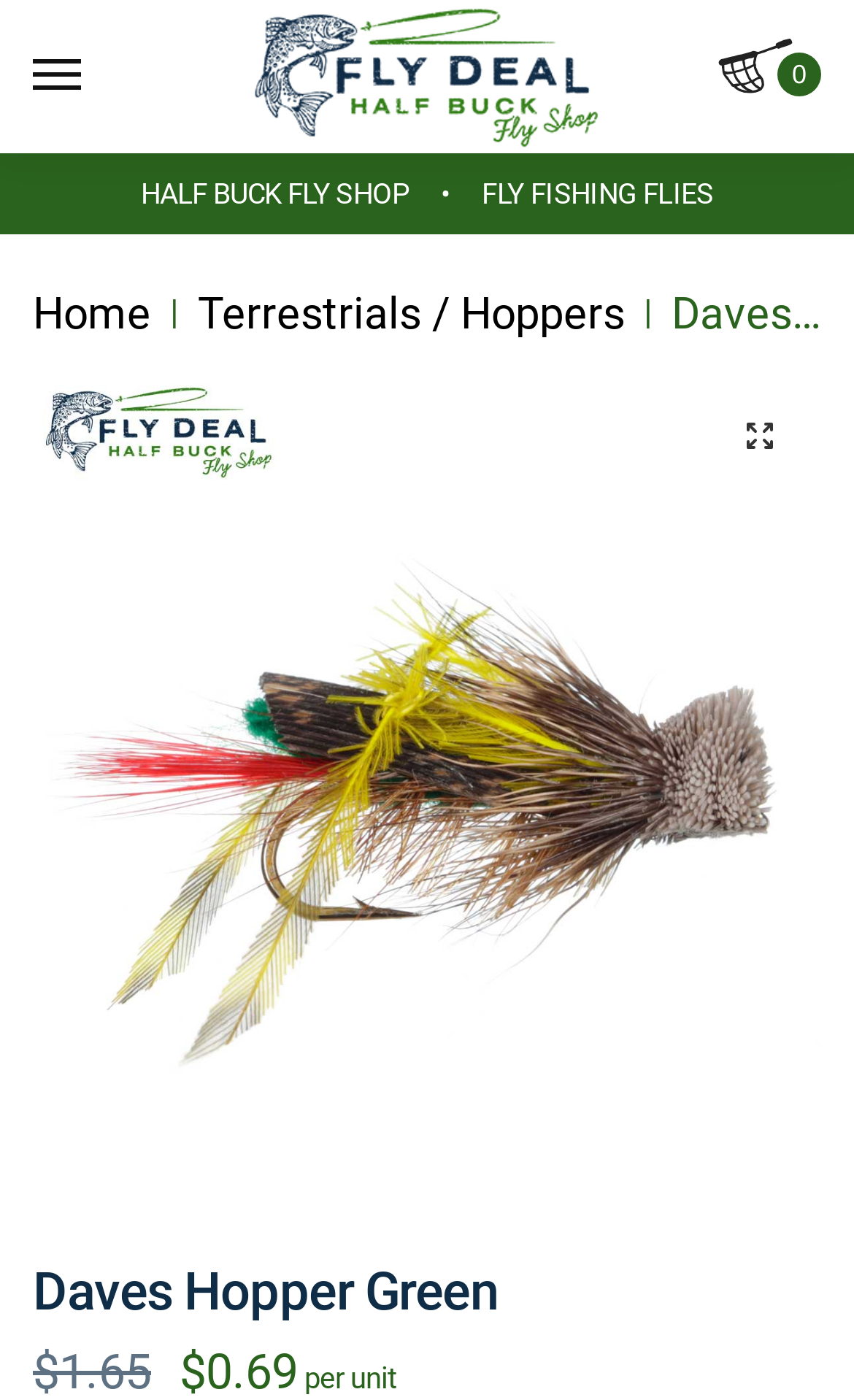Determine the main headline from the webpage and extract its text.

Daves Hopper Green